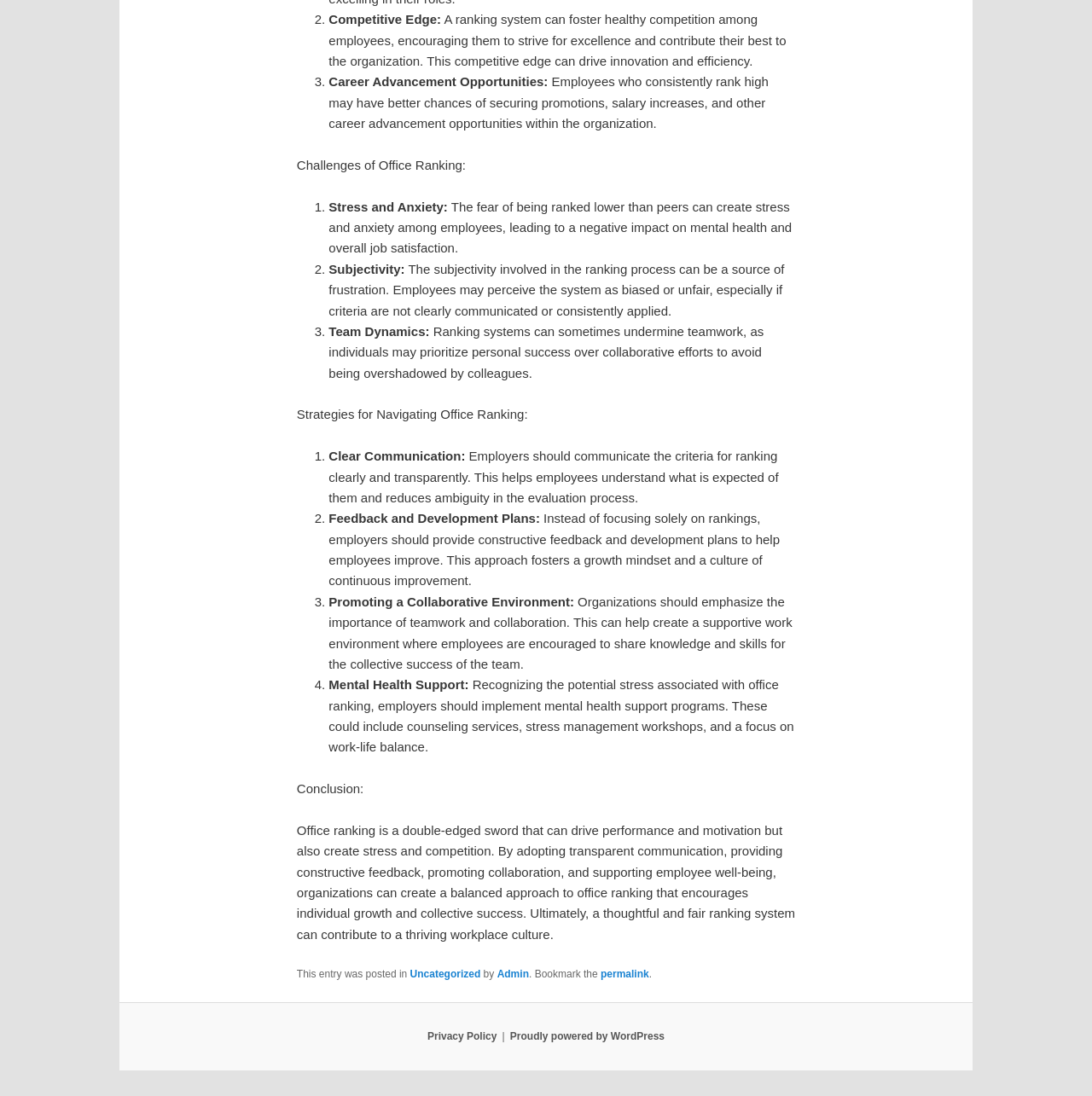What is the benefit of a ranking system in an office?
Please respond to the question with a detailed and well-explained answer.

According to the webpage, a ranking system can foster healthy competition among employees, encouraging them to strive for excellence and contribute their best to the organization, which can drive innovation and efficiency.